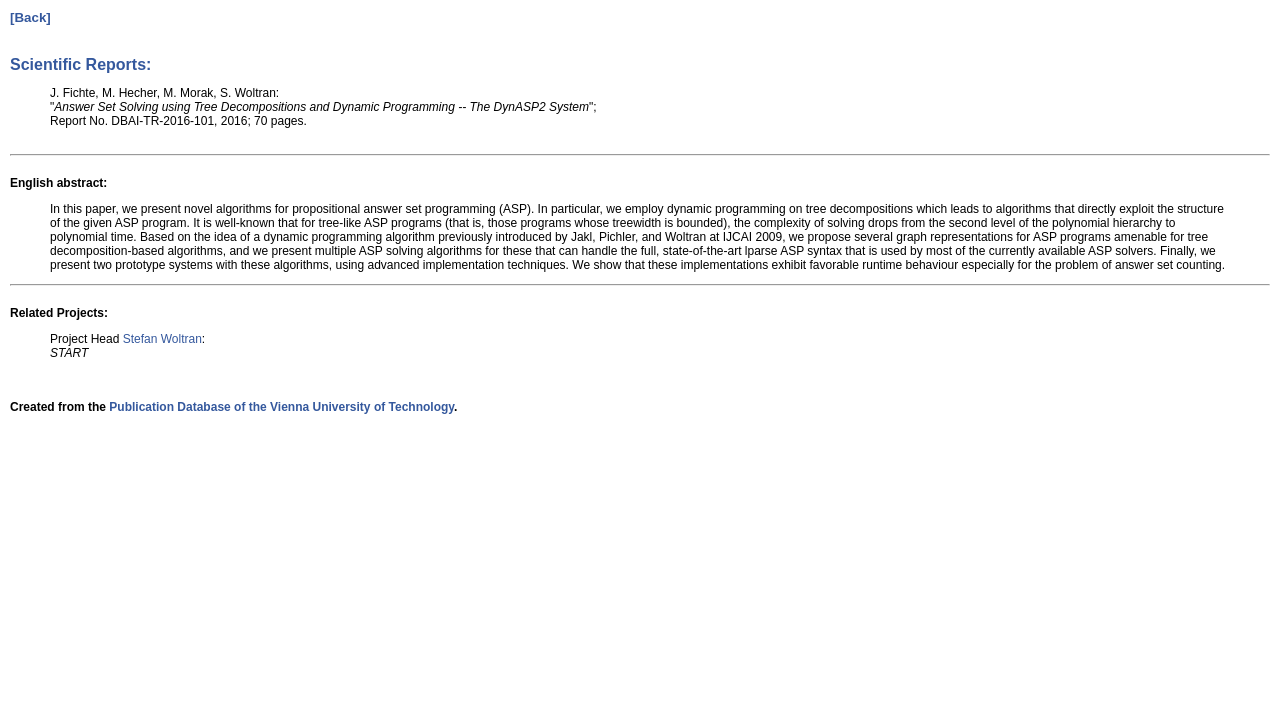Who is the project head?
Refer to the screenshot and answer in one word or phrase.

Stefan Woltran